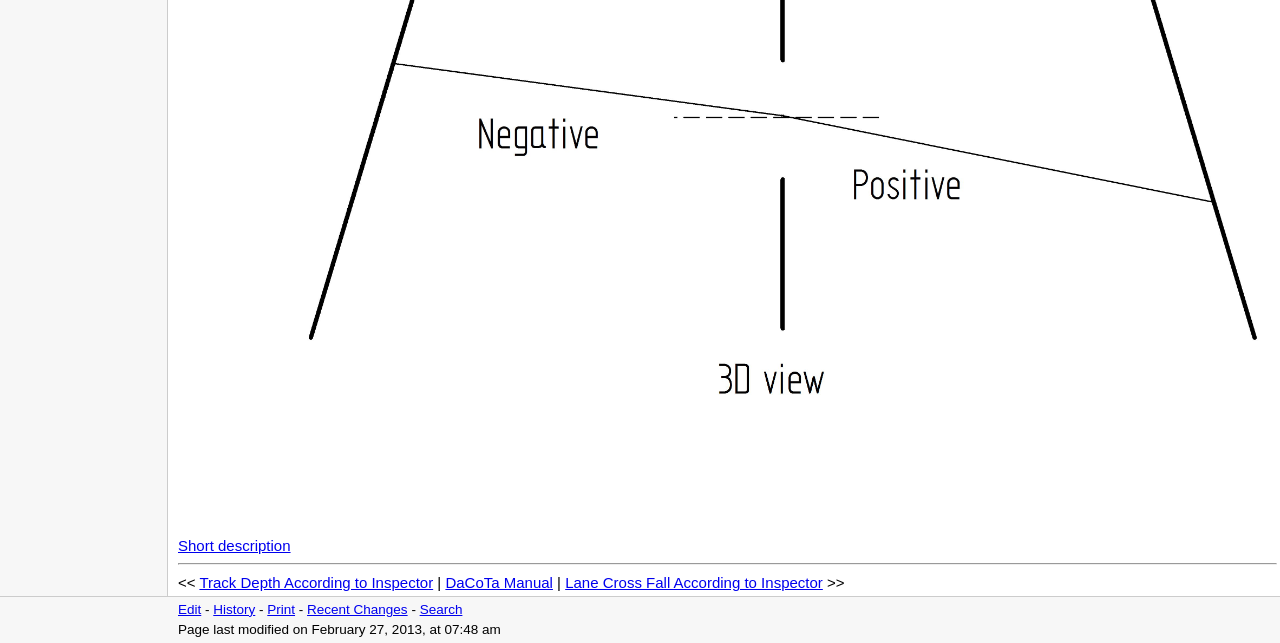Please give a succinct answer to the question in one word or phrase:
What is the date of the last modification?

February 27, 2013